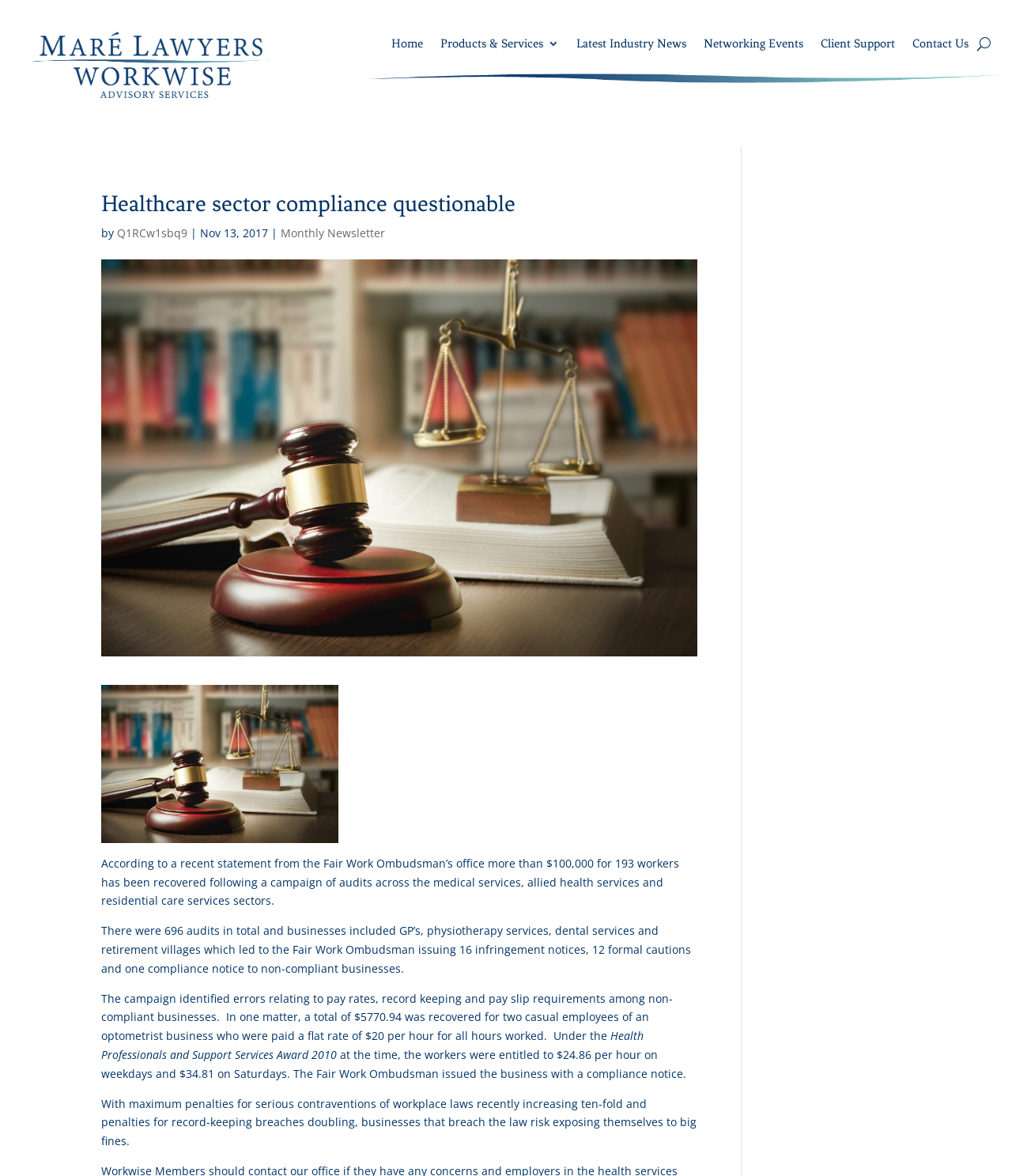Reply to the question below using a single word or brief phrase:
How many audits were conducted?

696